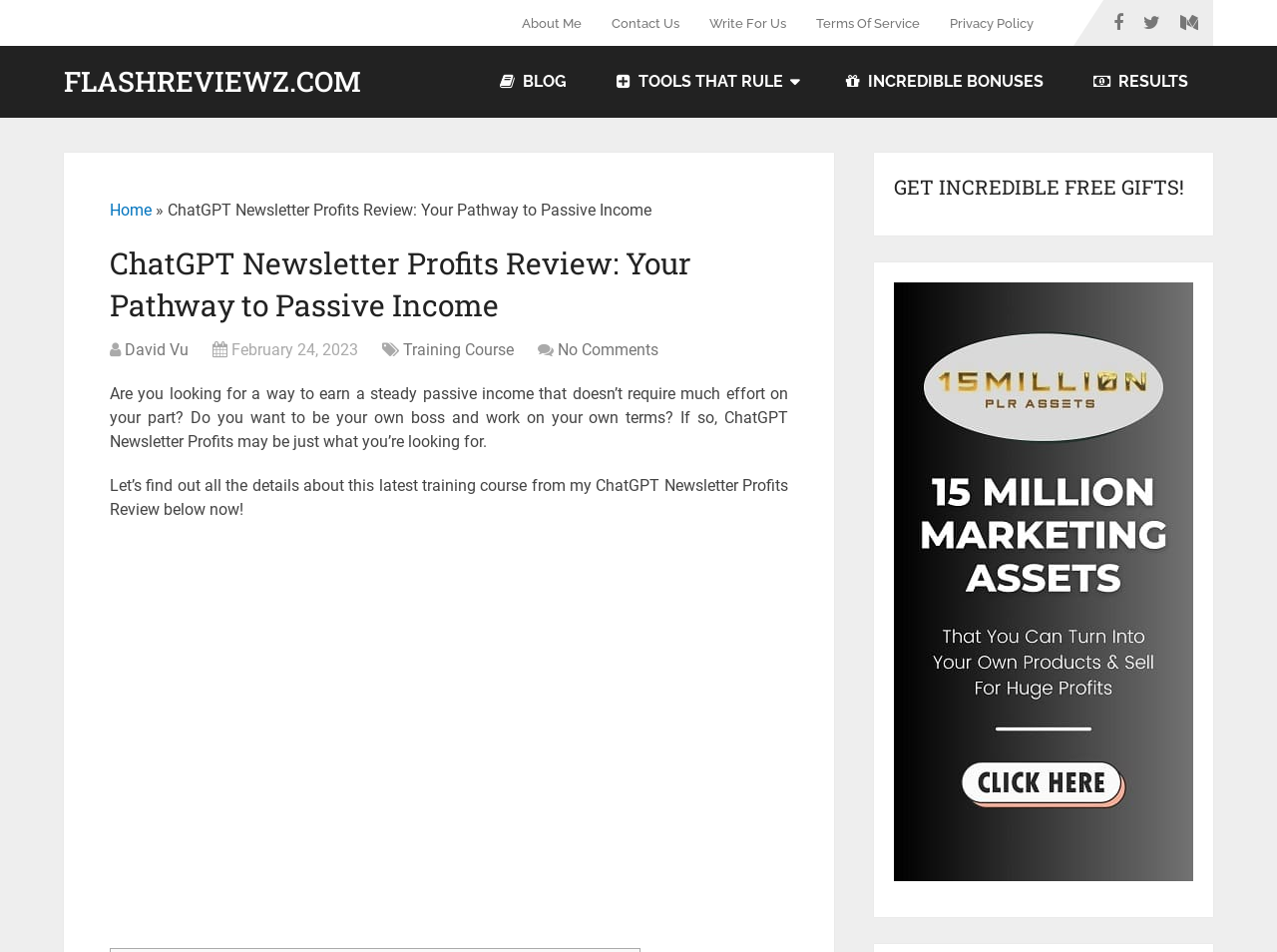Determine the bounding box coordinates of the UI element described below. Use the format (top-left x, top-left y, bottom-right x, bottom-right y) with floating point numbers between 0 and 1: Training Course

[0.316, 0.357, 0.402, 0.377]